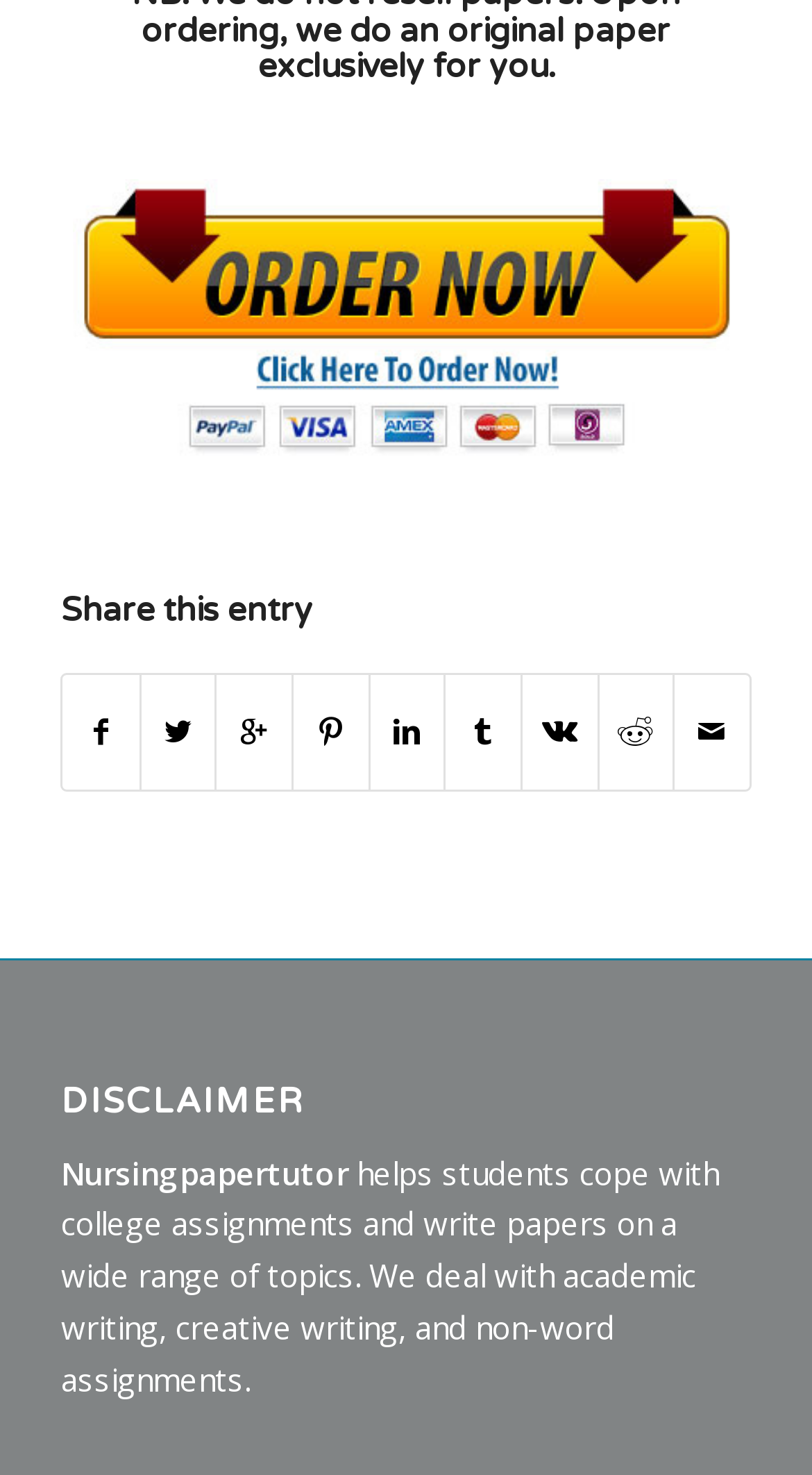Determine the bounding box coordinates of the target area to click to execute the following instruction: "Click on the Twitter share icon."

[0.174, 0.458, 0.265, 0.535]